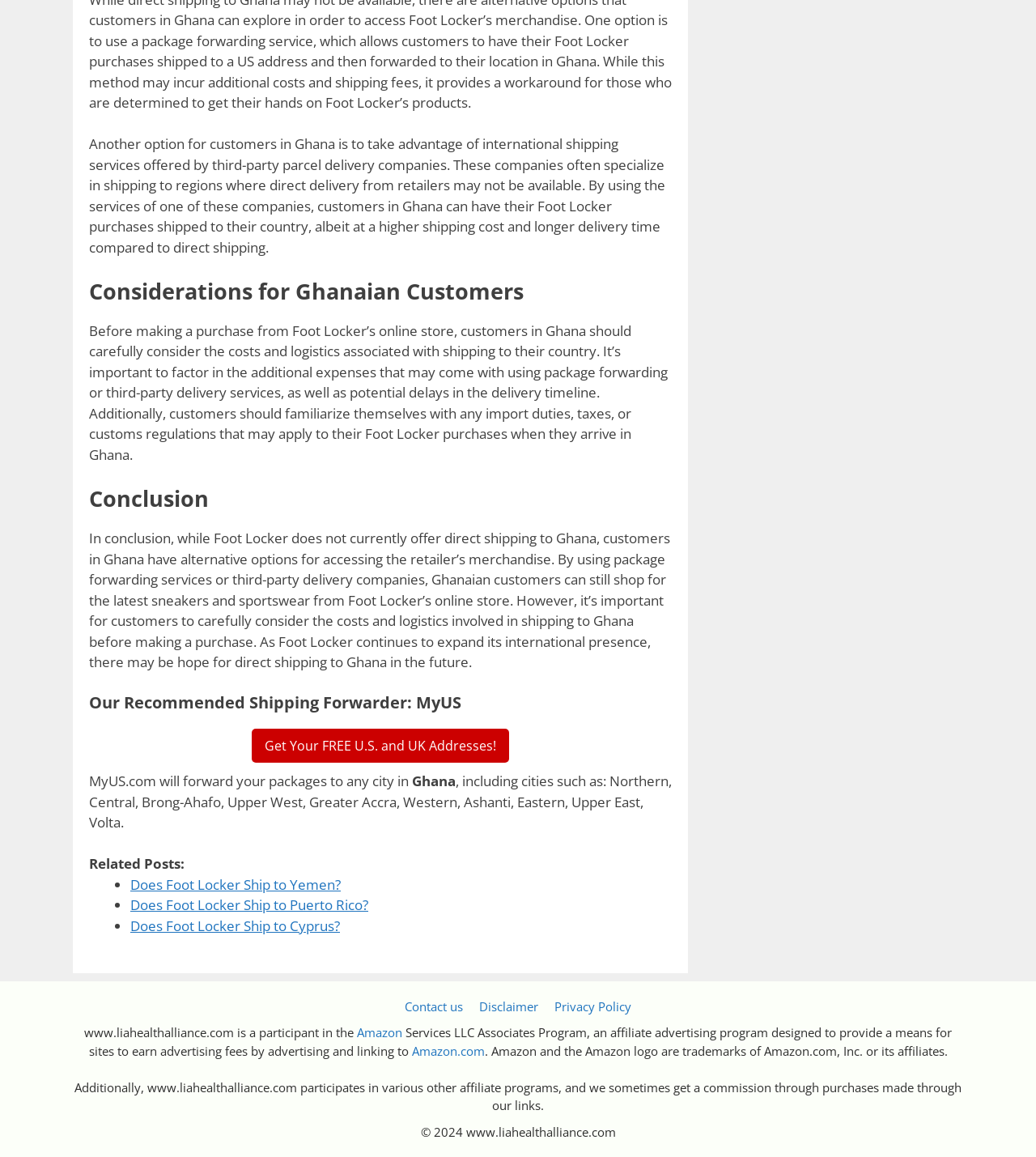What is the website's affiliate program?
Based on the screenshot, answer the question with a single word or phrase.

Amazon Services LLC Associates Program